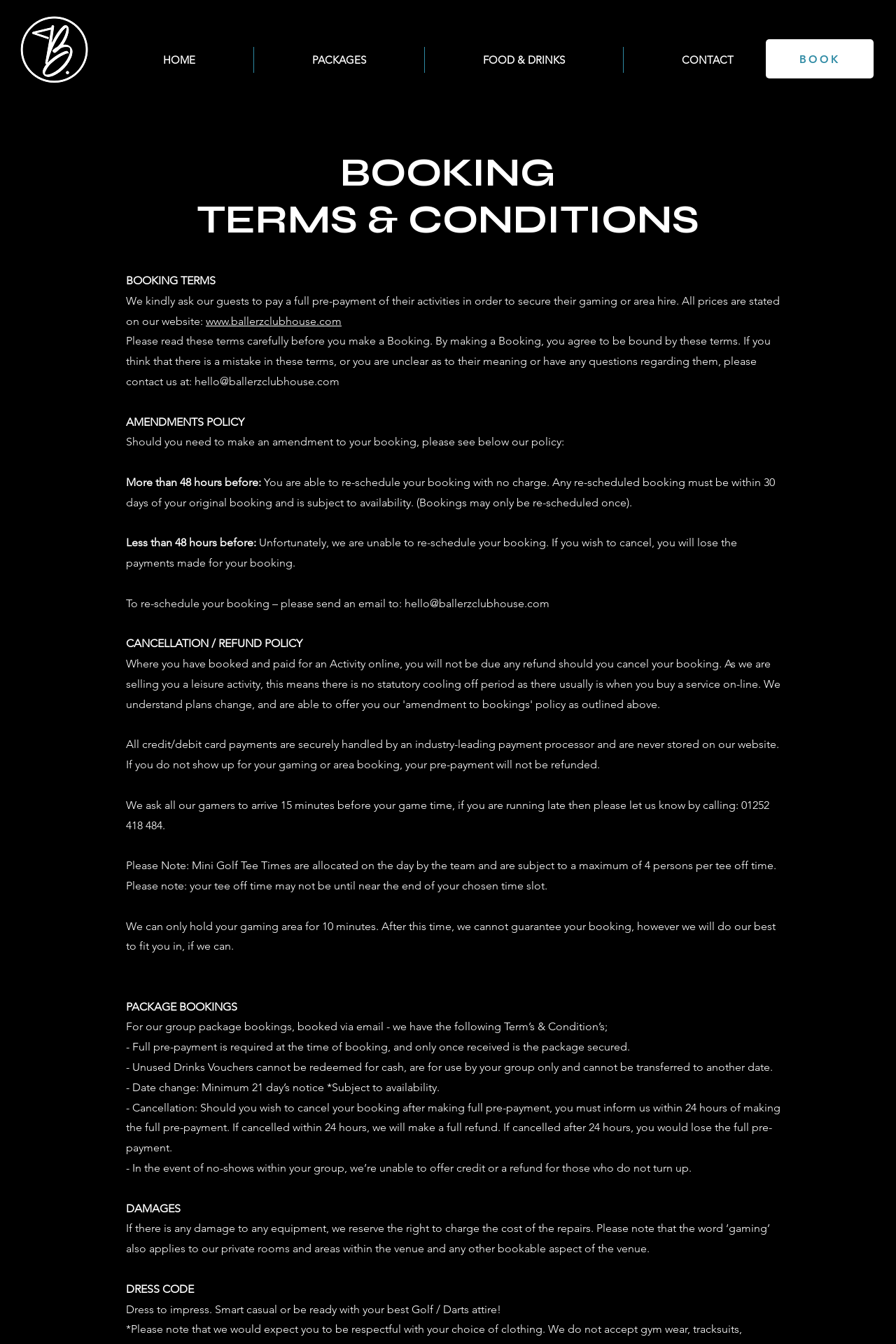Please identify the bounding box coordinates of the area that needs to be clicked to fulfill the following instruction: "Go to HOME page."

[0.117, 0.035, 0.283, 0.054]